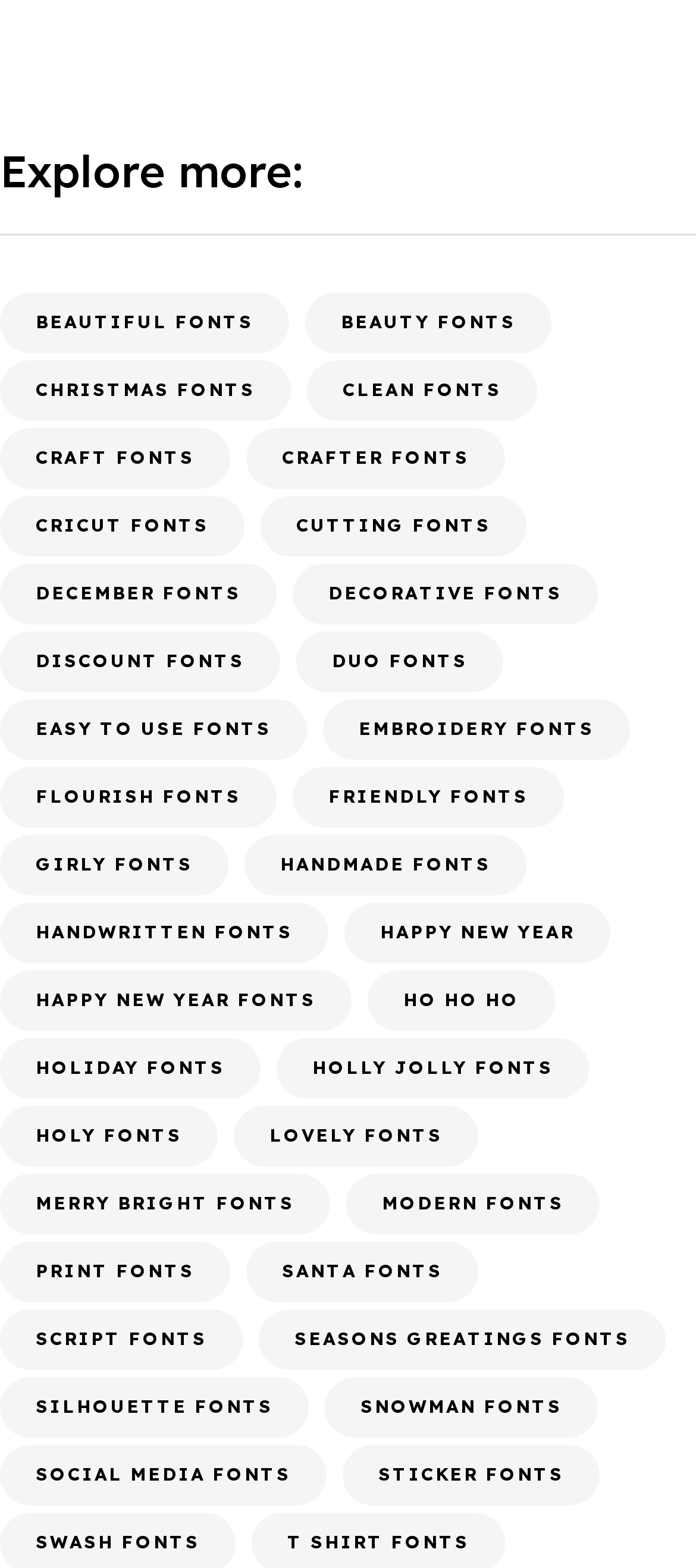Identify the bounding box for the UI element specified in this description: "Happy New Year". The coordinates must be four float numbers between 0 and 1, formatted as [left, top, right, bottom].

[0.495, 0.576, 0.877, 0.614]